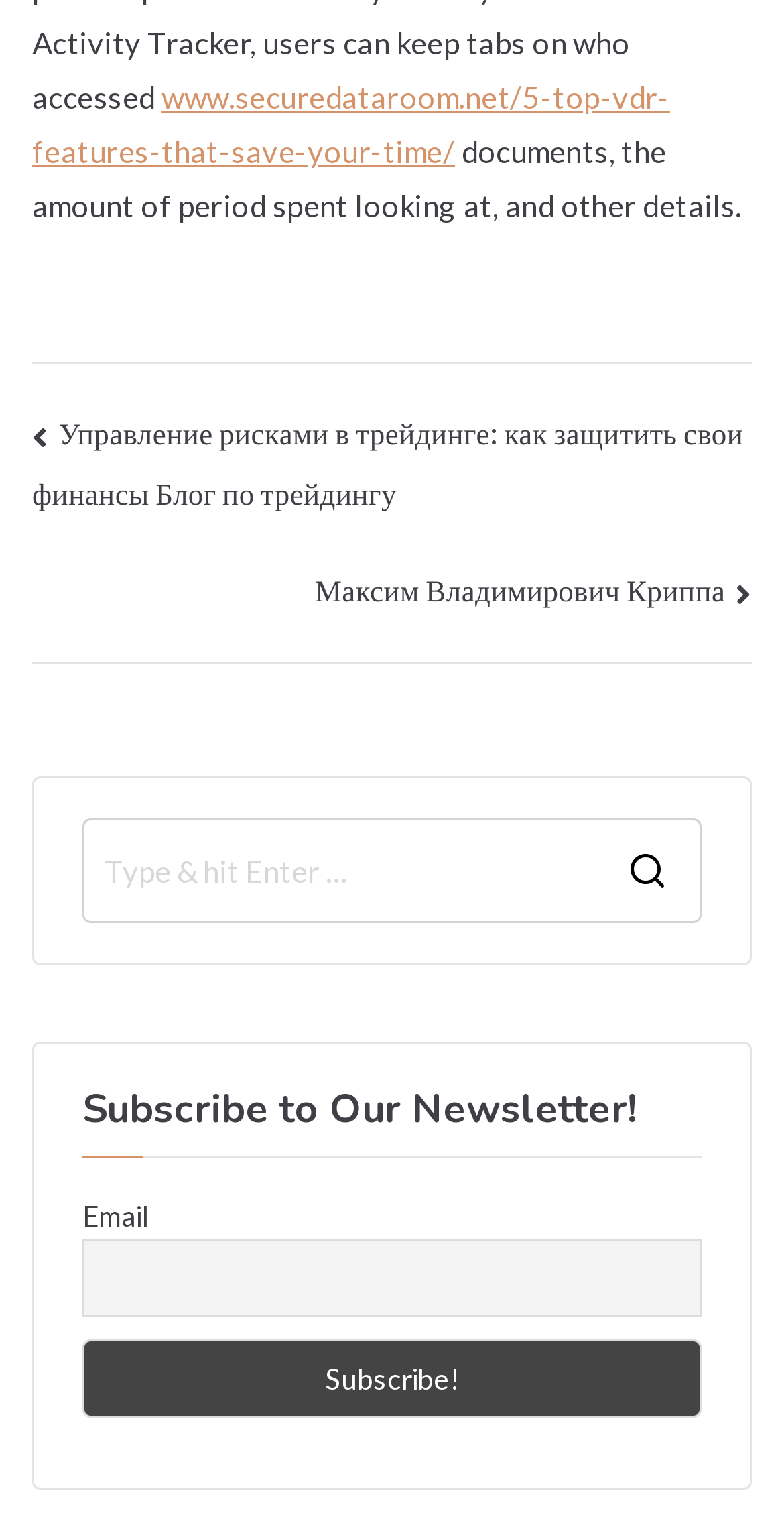Analyze the image and deliver a detailed answer to the question: What is required to subscribe to the newsletter?

In the subscription section, there is a textbox labeled 'Email' with a required attribute, which means that an email address is necessary to subscribe to the newsletter.